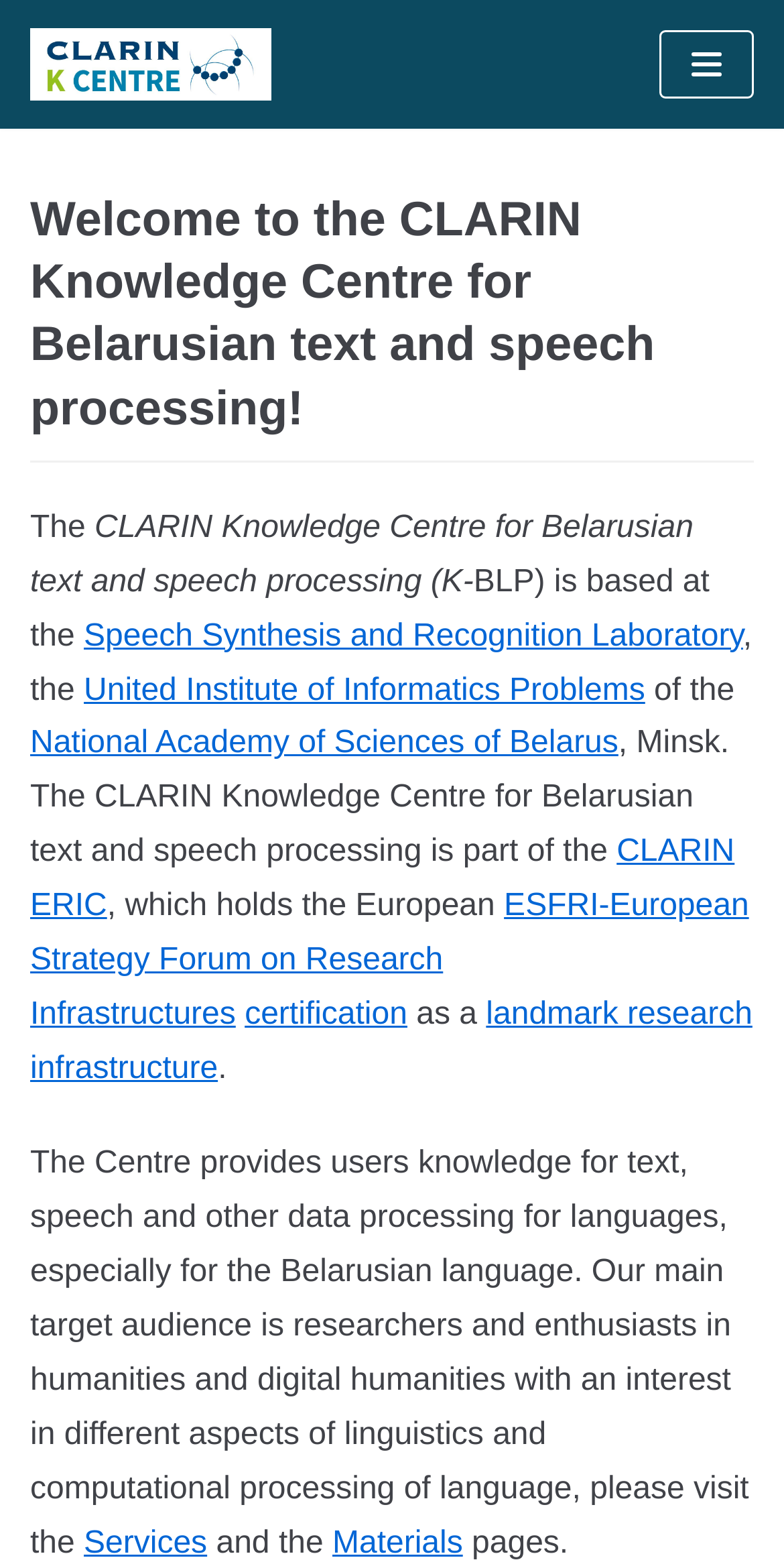Describe all visible elements and their arrangement on the webpage.

The webpage is dedicated to the Clarin Knowledge Centre for Belarusian text and speech processing. At the top-left corner, there is a "Skip to content" link, followed by a link to the centre's name. On the top-right corner, a "Navigation Menu" button is located.

Below the top section, a heading "Welcome to the CLARIN Knowledge Centre for Belarusian text and speech processing!" is prominently displayed. The following text describes the centre, stating that it is based at the Speech Synthesis and Recognition Laboratory, United Institute of Informatics Problems, National Academy of Sciences of Belarus, in Minsk. The centre is part of CLARIN ERIC, which holds the European ESFRI-European Strategy Forum on Research Infrastructures certification as a landmark research infrastructure.

The main content of the webpage is divided into paragraphs, explaining the centre's purpose and target audience. The centre provides knowledge for text, speech, and other data processing, especially for the Belarusian language, targeting researchers and enthusiasts in humanities and digital humanities. 

At the bottom of the page, there are three links: "Services", "Materials", and an unspecified link, which are likely to provide more information about the centre's offerings.